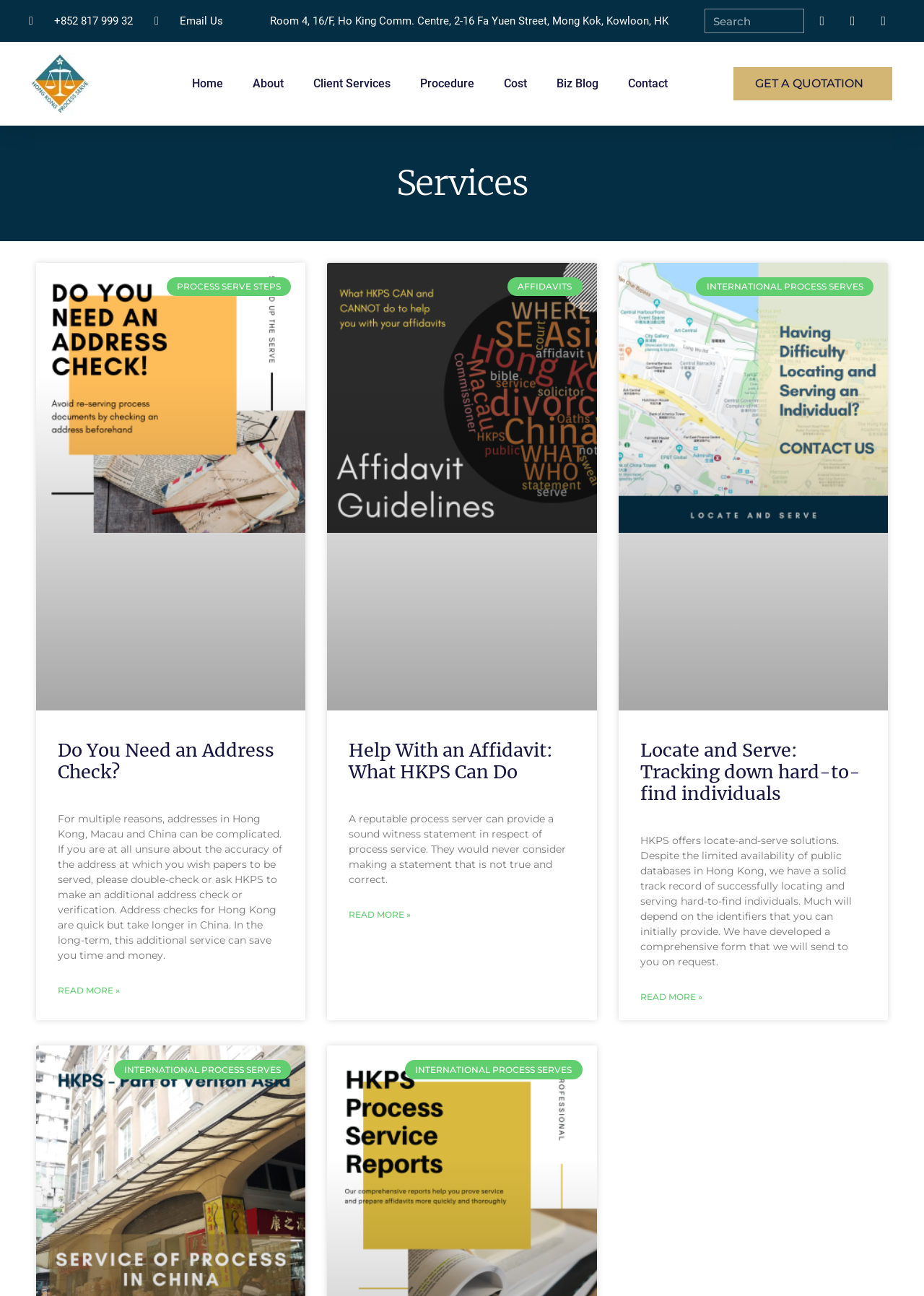Provide a brief response using a word or short phrase to this question:
How many articles are on this webpage?

3